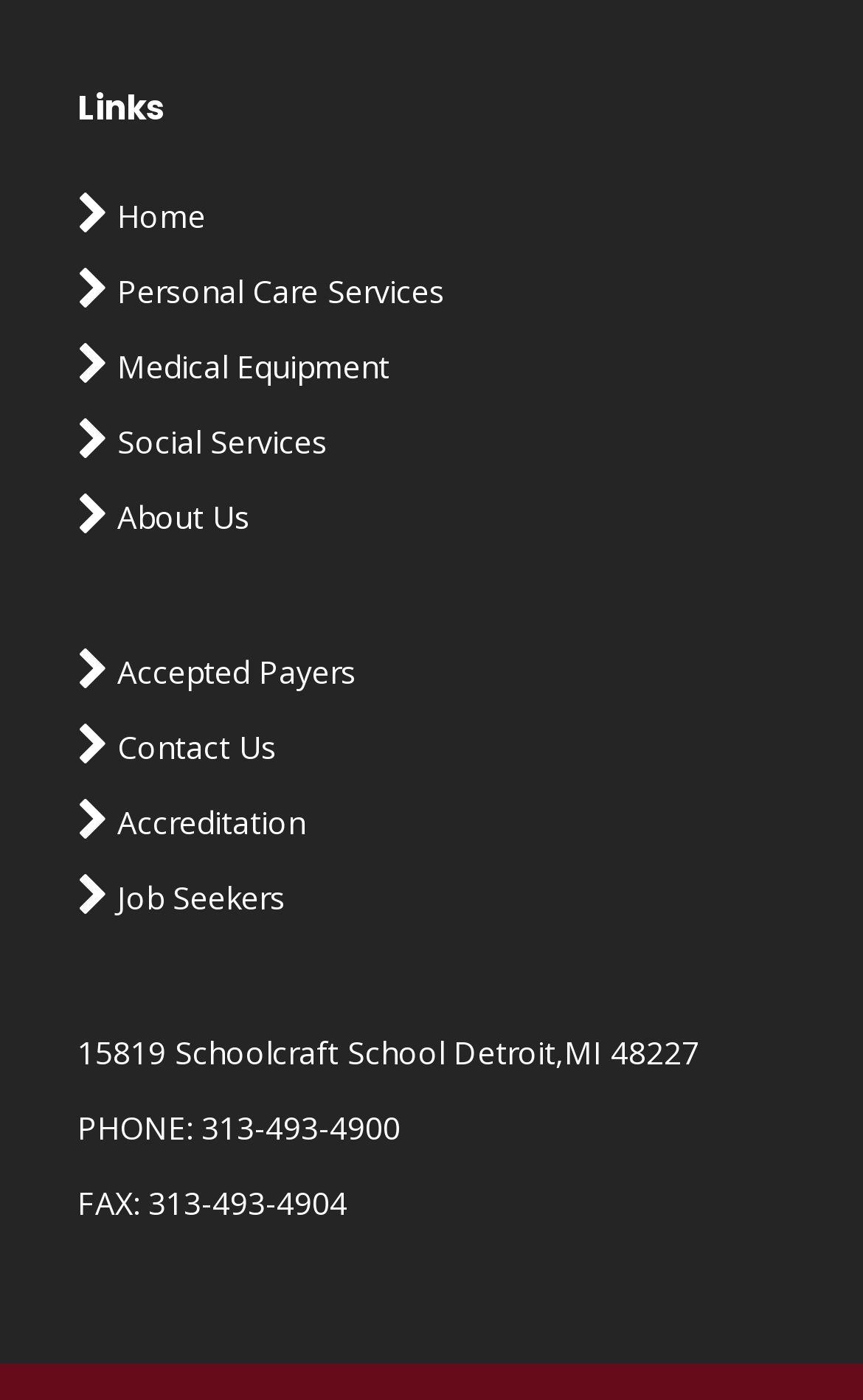Respond to the question with just a single word or phrase: 
What type of services does the organization provide?

Personal Care Services, Medical Equipment, Social Services